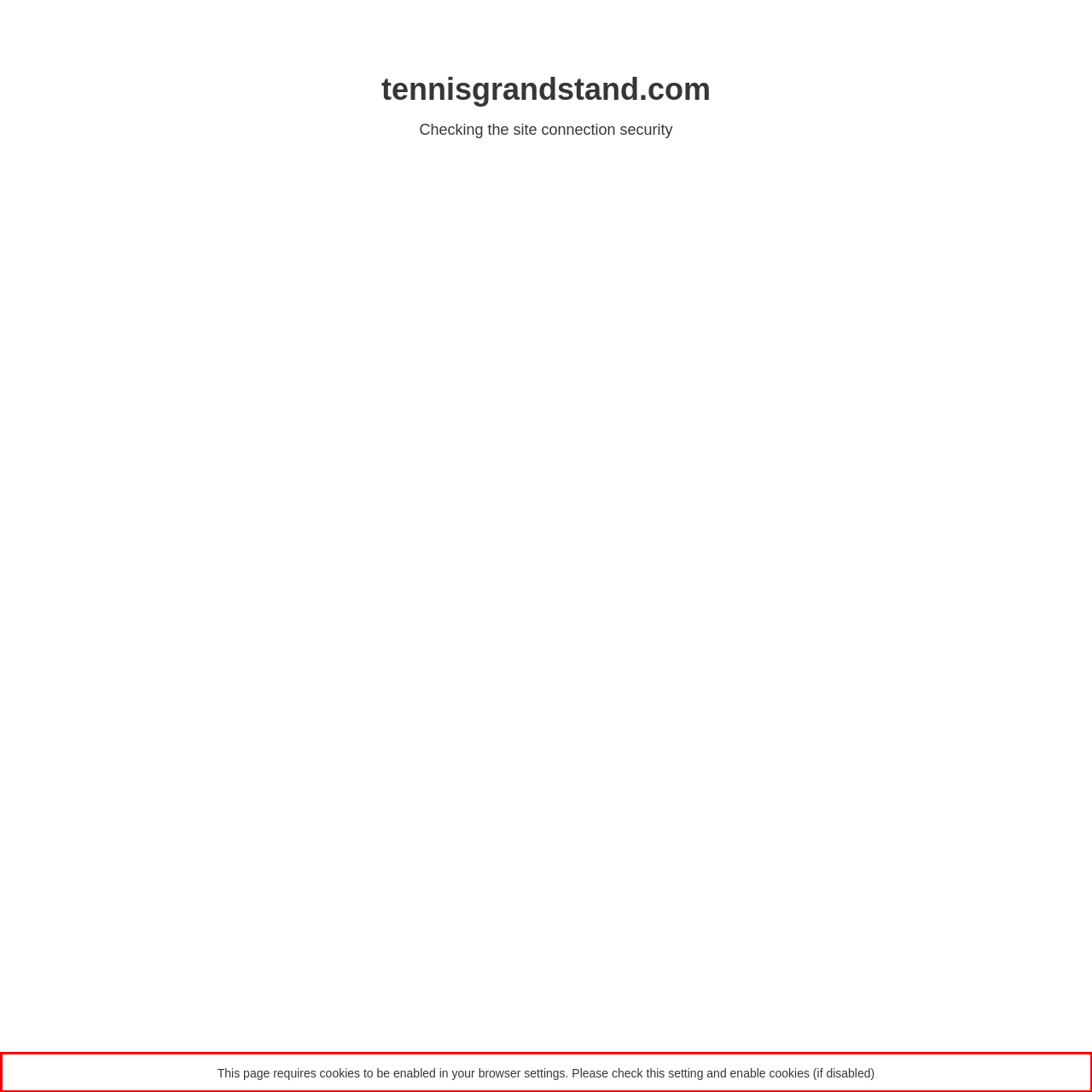The screenshot provided shows a webpage with a red bounding box. Apply OCR to the text within this red bounding box and provide the extracted content.

This page requires cookies to be enabled in your browser settings. Please check this setting and enable cookies (if disabled)